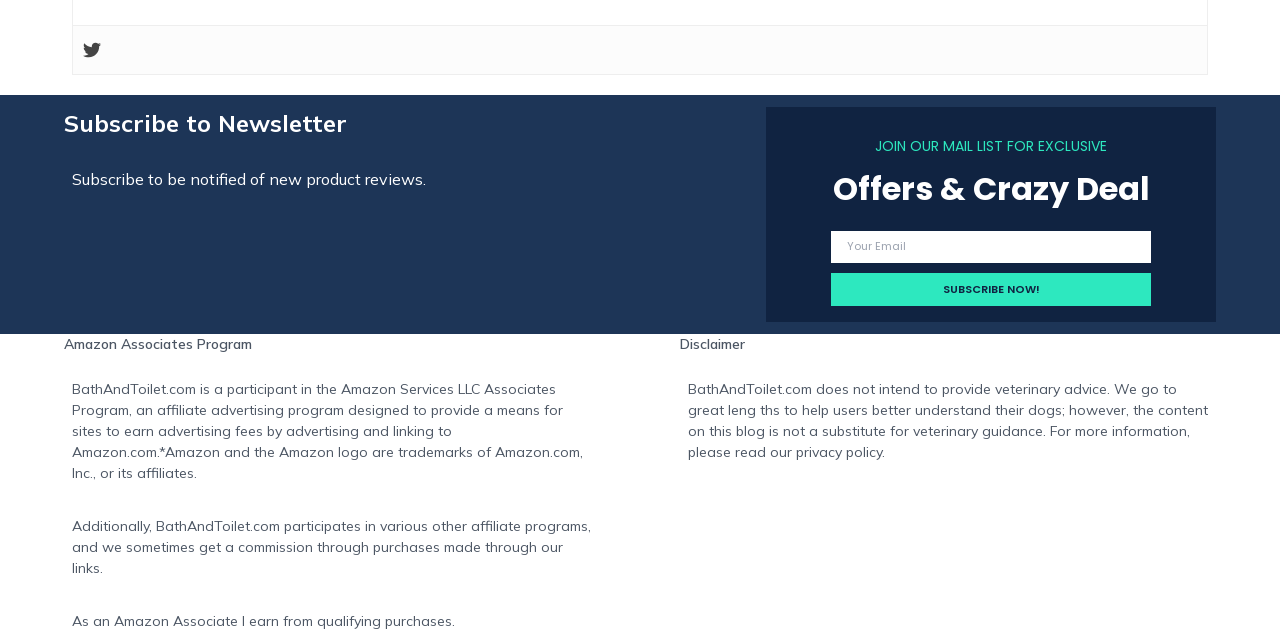What is the affiliate program mentioned? From the image, respond with a single word or brief phrase.

Amazon Associates Program